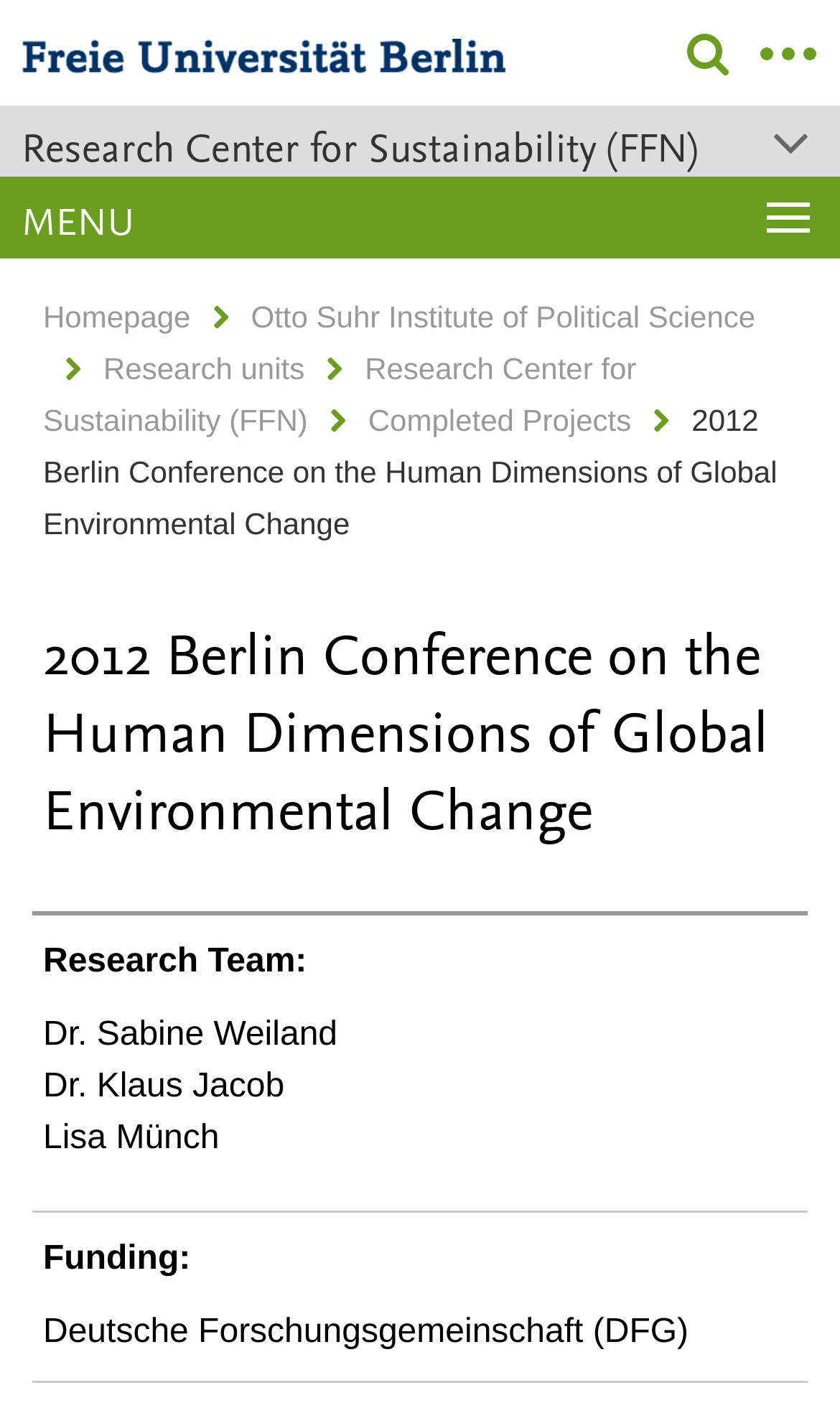Generate the main heading text from the webpage.

2012 Berlin Conference on the Human Dimensions of Global Environmental Change